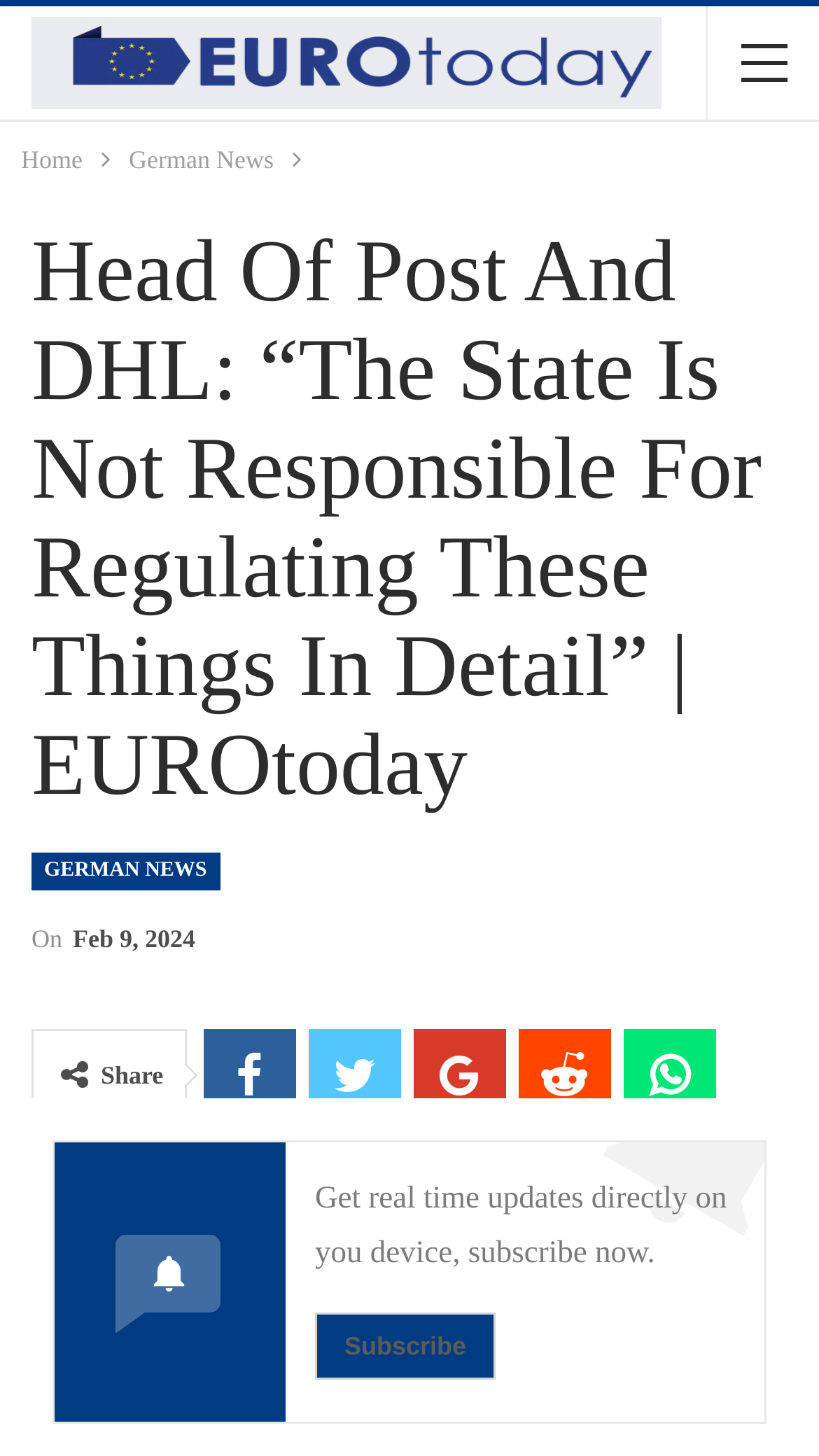How many social media sharing links are available?
Give a thorough and detailed response to the question.

I counted the number of social media sharing links by examining the links with icons in the sharing section. There are six links with icons, namely , , , , , and , which correspond to different social media platforms.